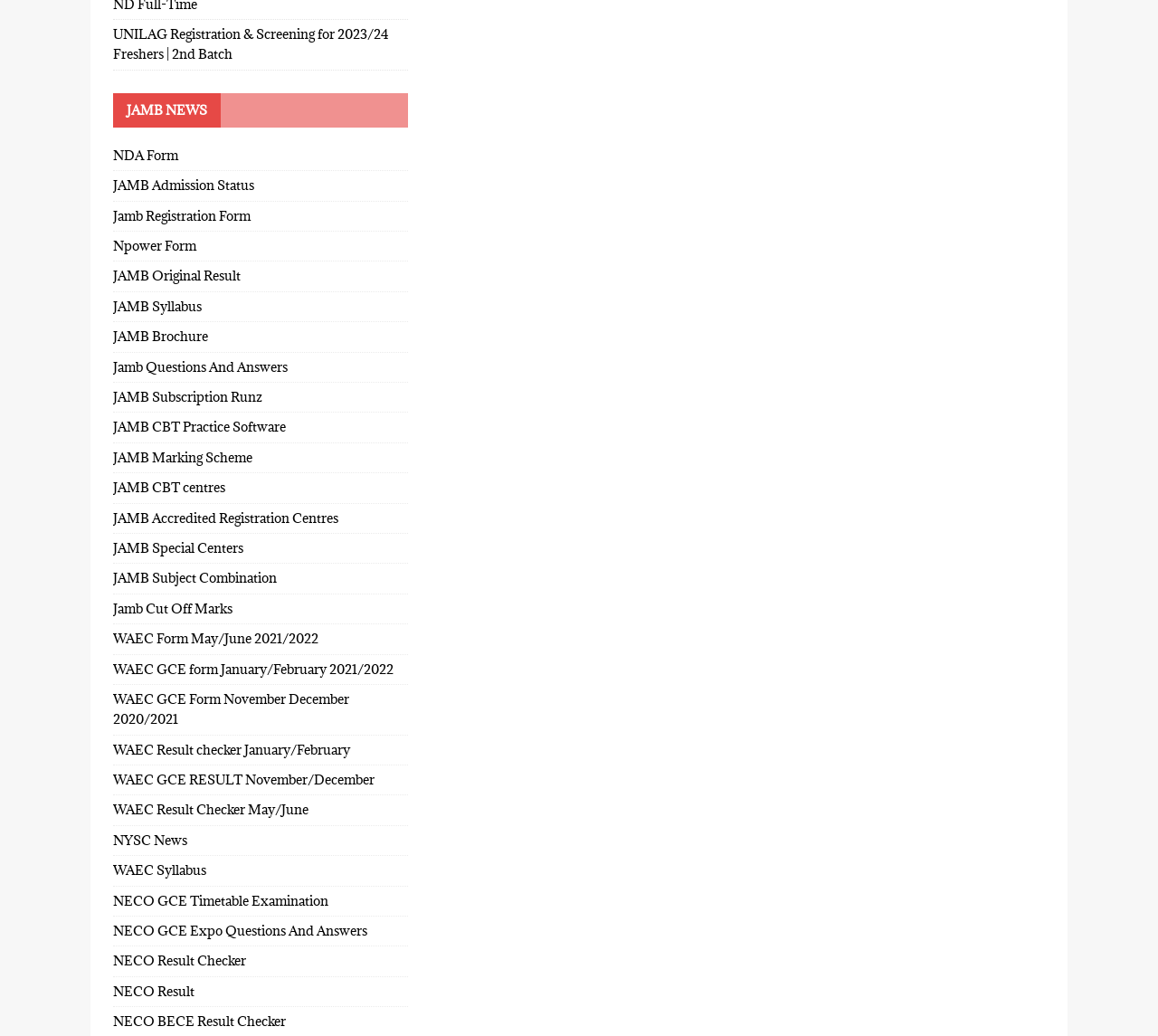Determine the coordinates of the bounding box for the clickable area needed to execute this instruction: "Check NYSC News".

[0.098, 0.797, 0.352, 0.826]